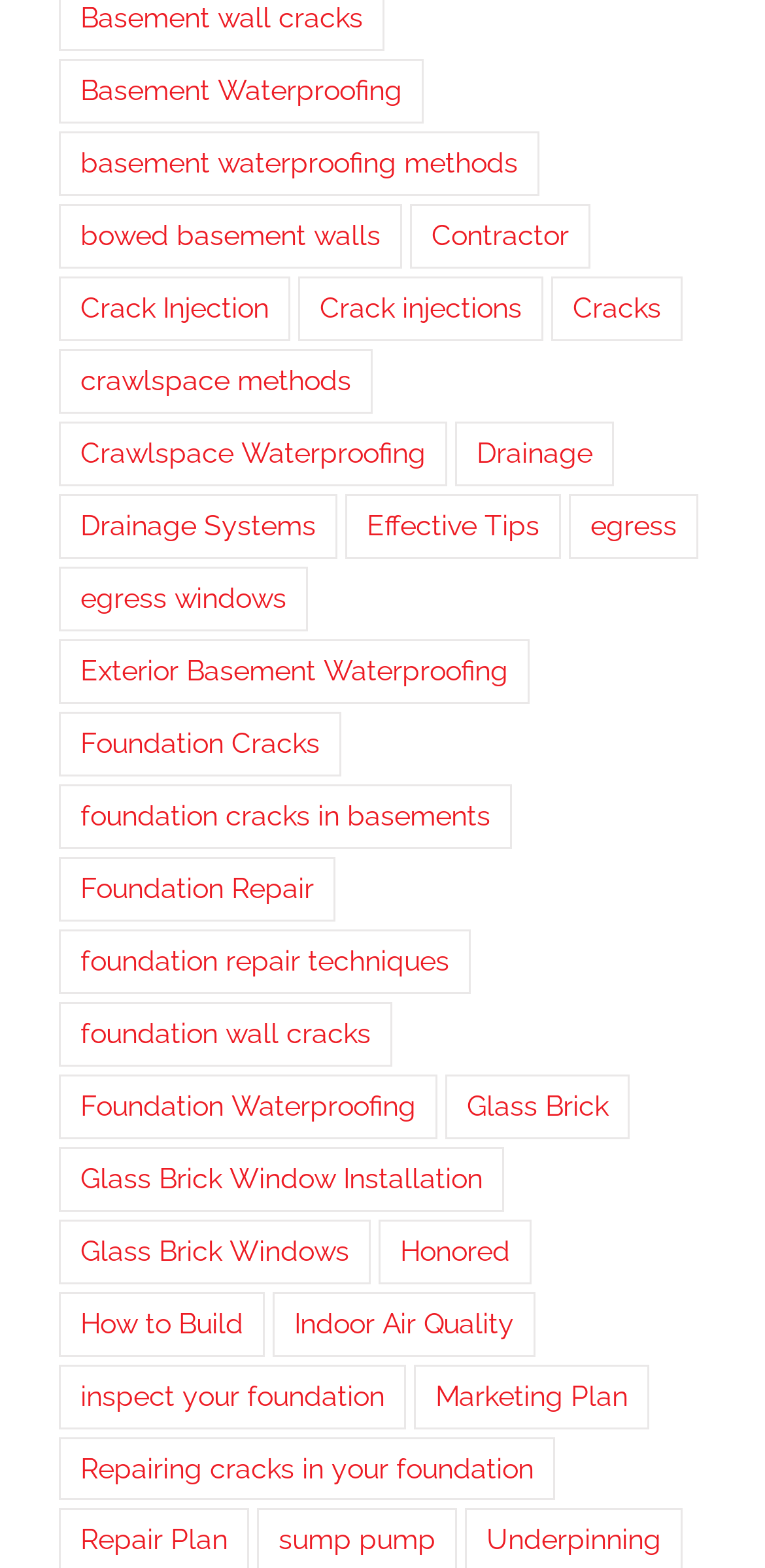Please find the bounding box coordinates of the element that needs to be clicked to perform the following instruction: "Explore Crawlspace Waterproofing". The bounding box coordinates should be four float numbers between 0 and 1, represented as [left, top, right, bottom].

[0.077, 0.269, 0.585, 0.31]